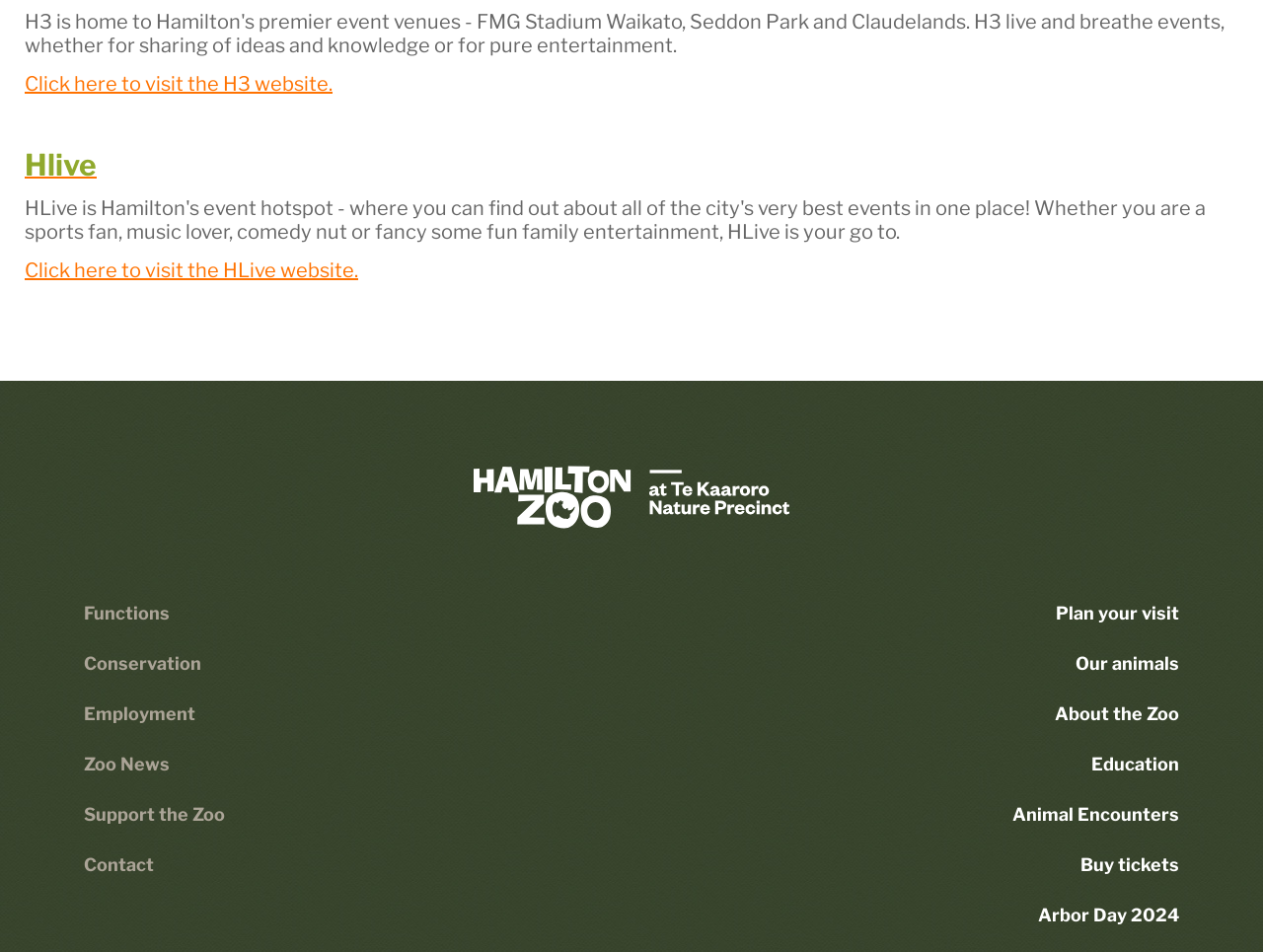Answer the following query with a single word or phrase:
What is the theme of the website?

Zoo